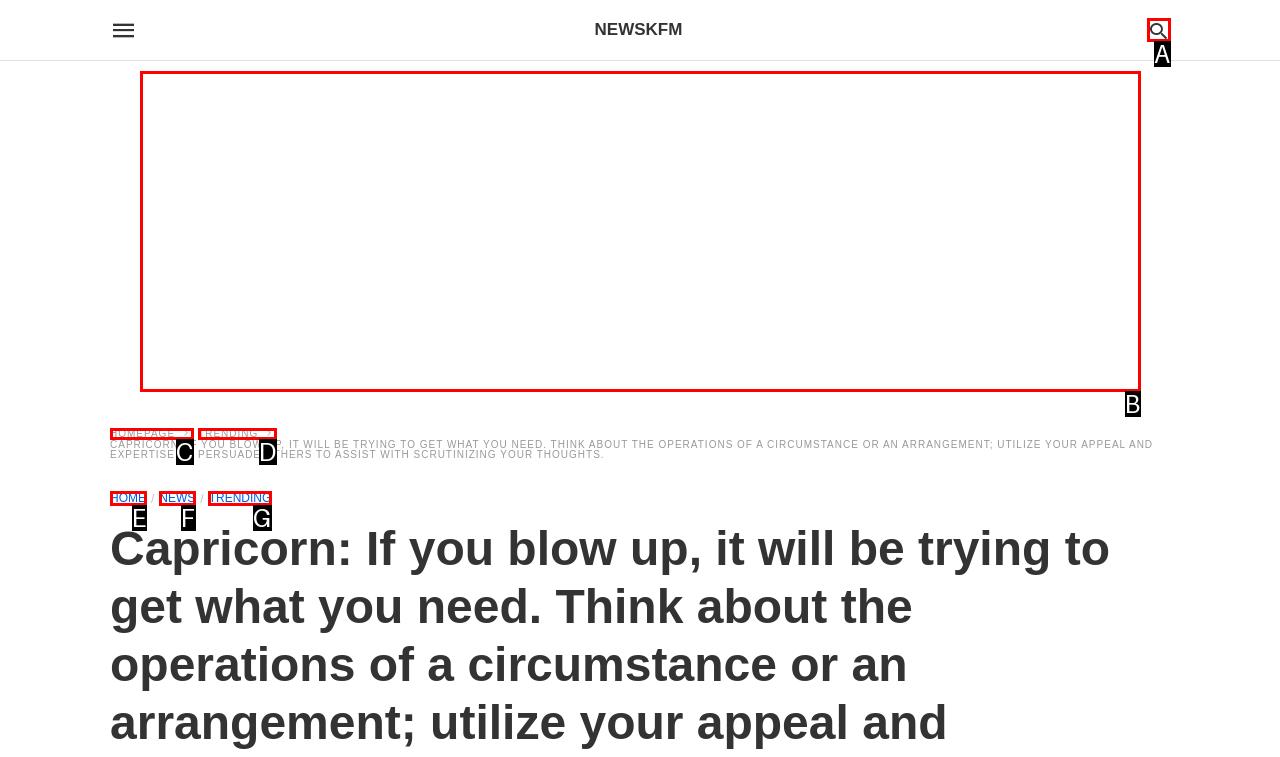From the provided choices, determine which option matches the description: Homepage. Respond with the letter of the correct choice directly.

C